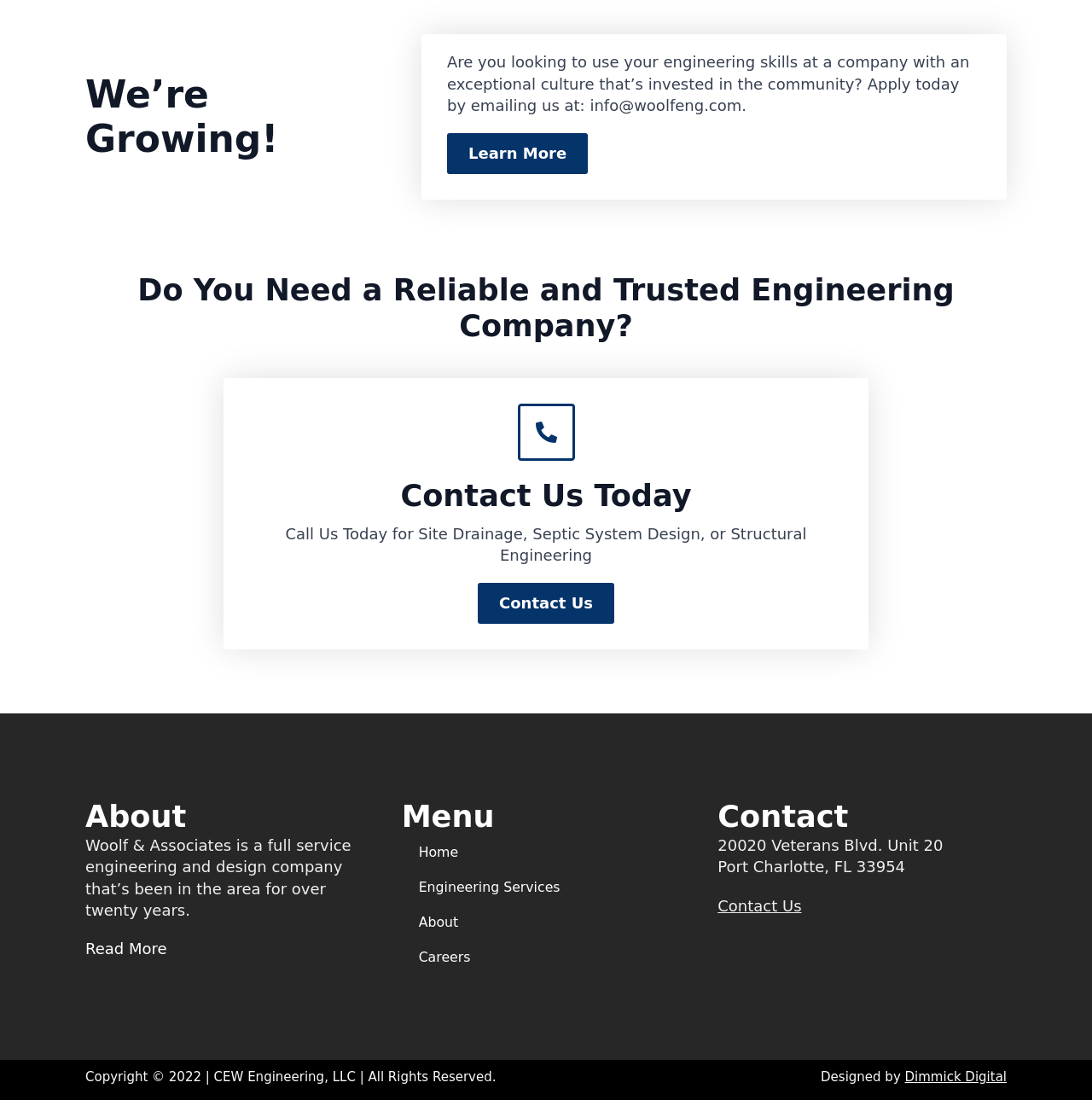Specify the bounding box coordinates of the area that needs to be clicked to achieve the following instruction: "Learn more about the company".

[0.409, 0.121, 0.538, 0.158]